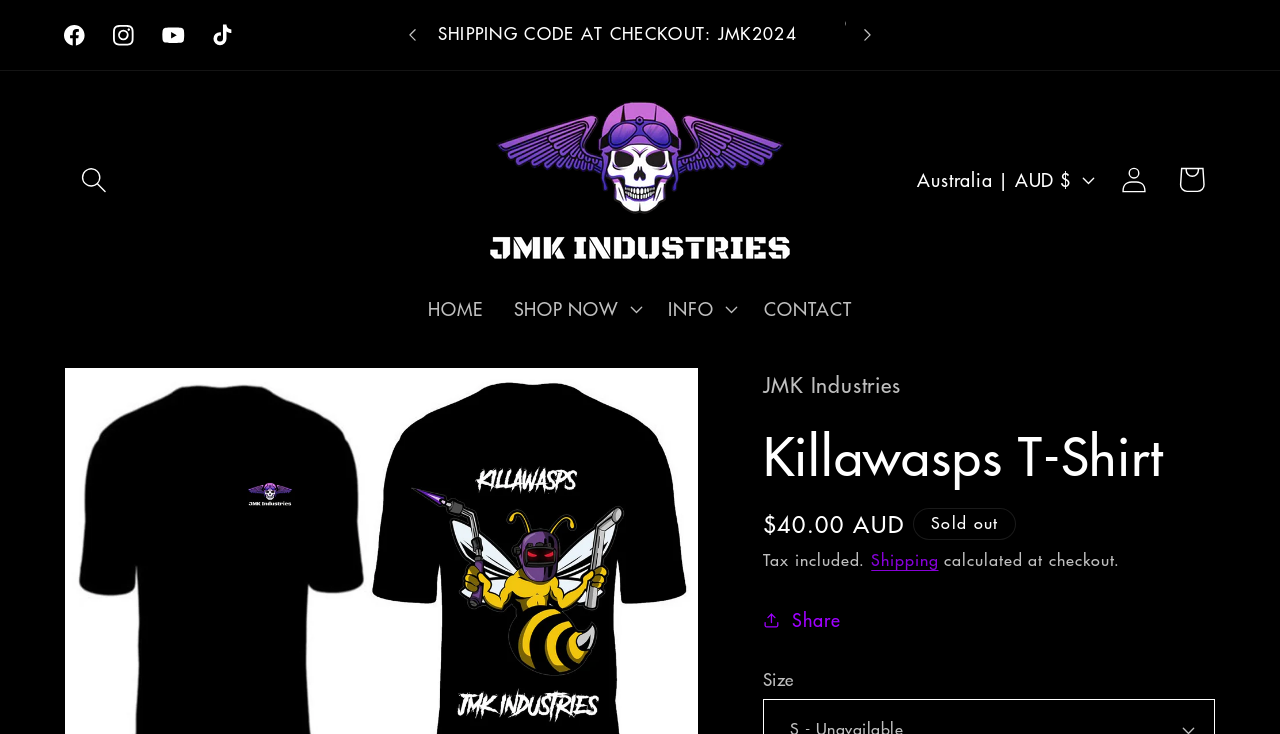Find the bounding box coordinates of the clickable region needed to perform the following instruction: "Search for products". The coordinates should be provided as four float numbers between 0 and 1, i.e., [left, top, right, bottom].

[0.051, 0.206, 0.095, 0.284]